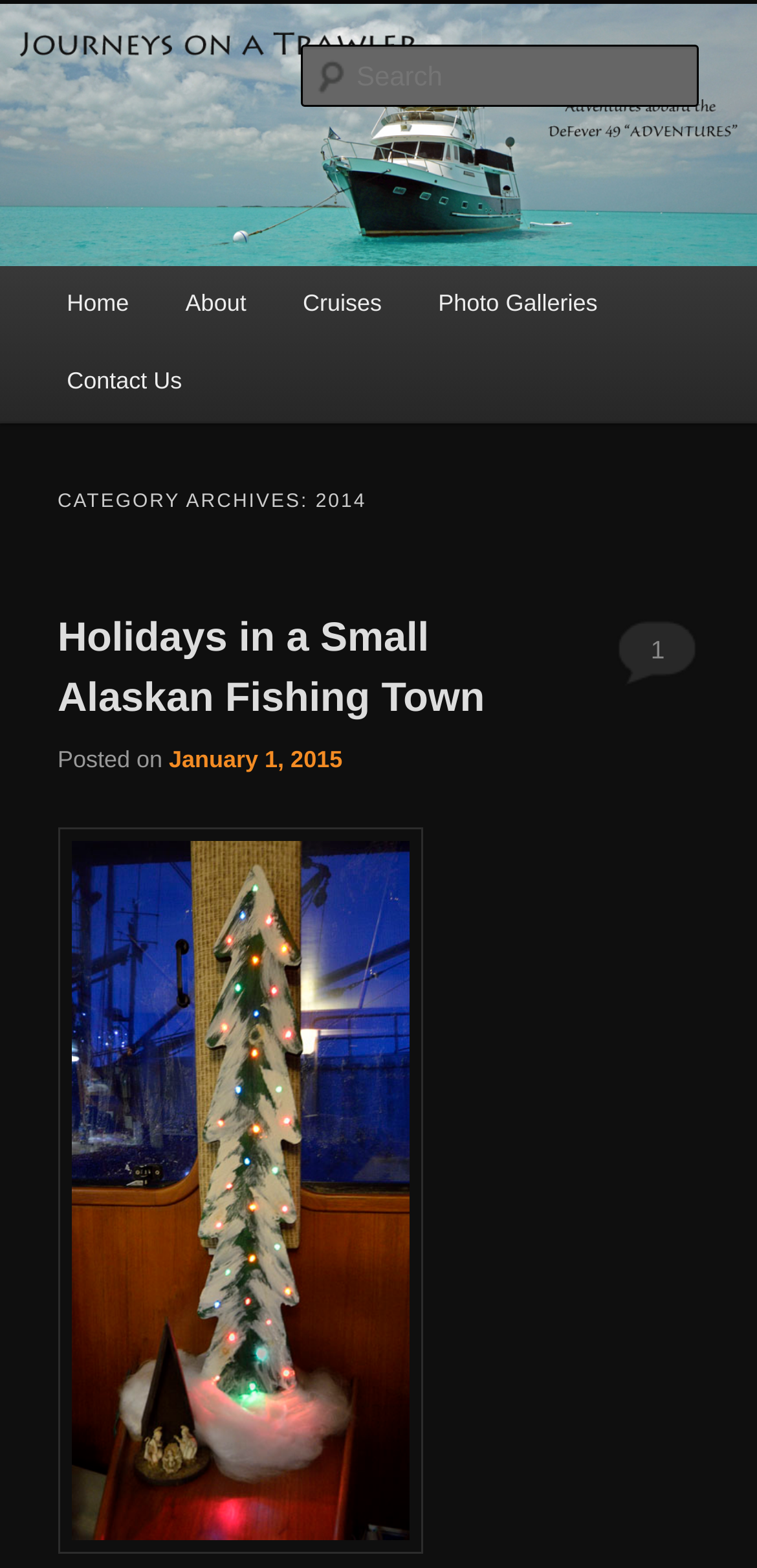Specify the bounding box coordinates of the element's area that should be clicked to execute the given instruction: "Check January 1, 2015 post". The coordinates should be four float numbers between 0 and 1, i.e., [left, top, right, bottom].

[0.223, 0.475, 0.452, 0.493]